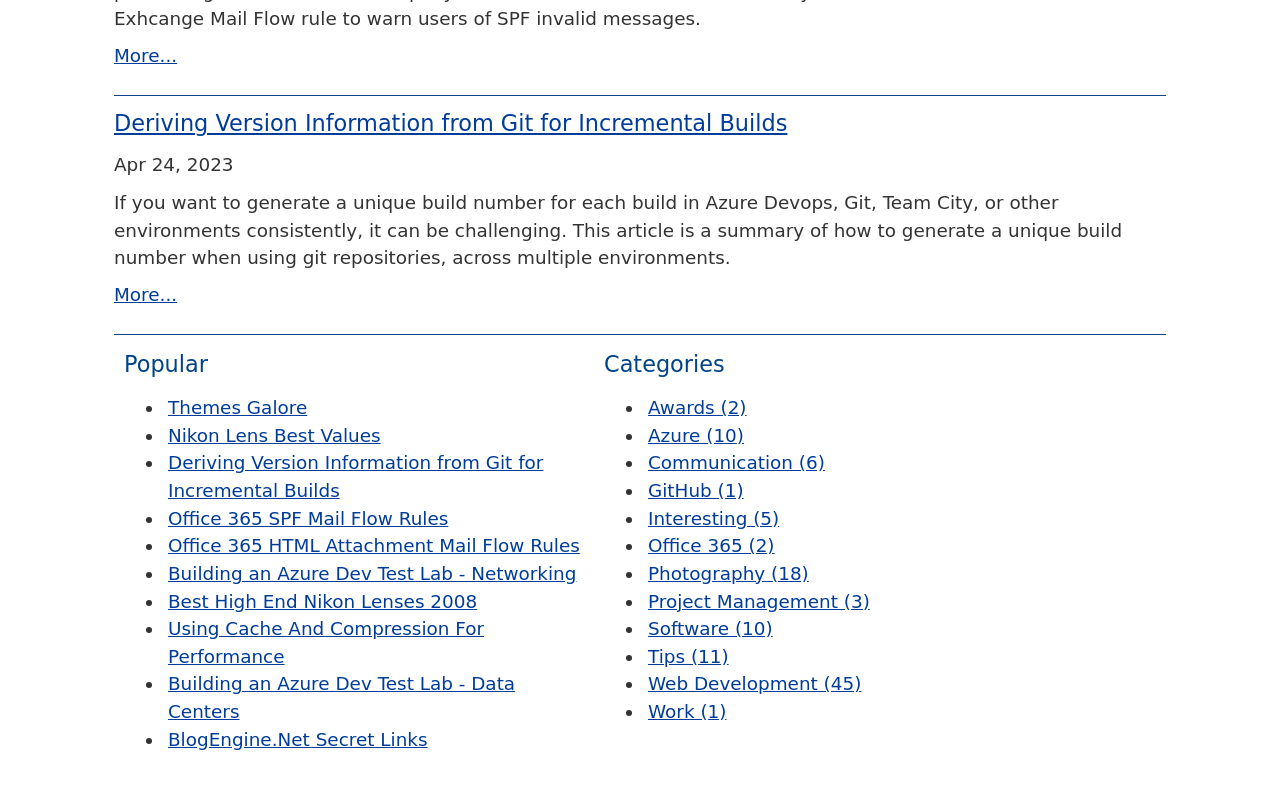Please locate the bounding box coordinates of the region I need to click to follow this instruction: "Read the article posted on 'Apr 24, 2023'".

[0.089, 0.191, 0.182, 0.217]